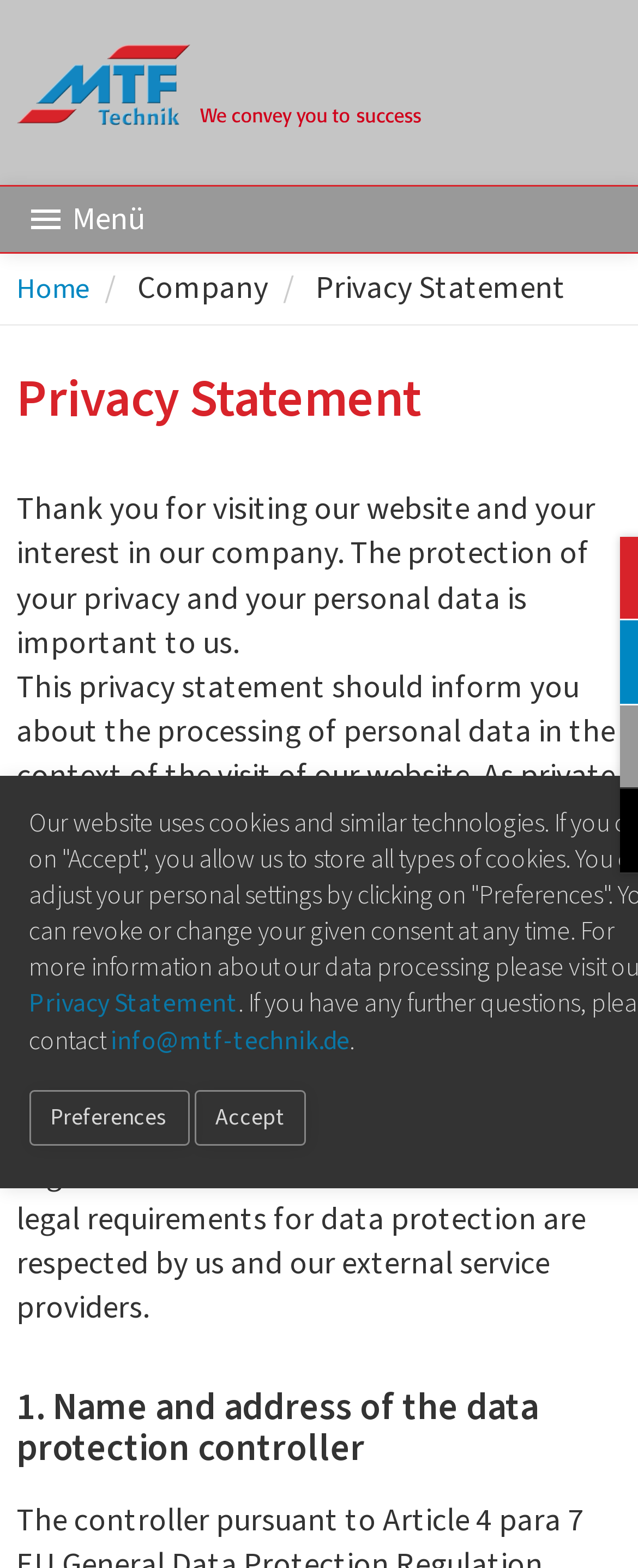Using the webpage screenshot, locate the HTML element that fits the following description and provide its bounding box: "Privacy Statement".

[0.045, 0.629, 0.373, 0.652]